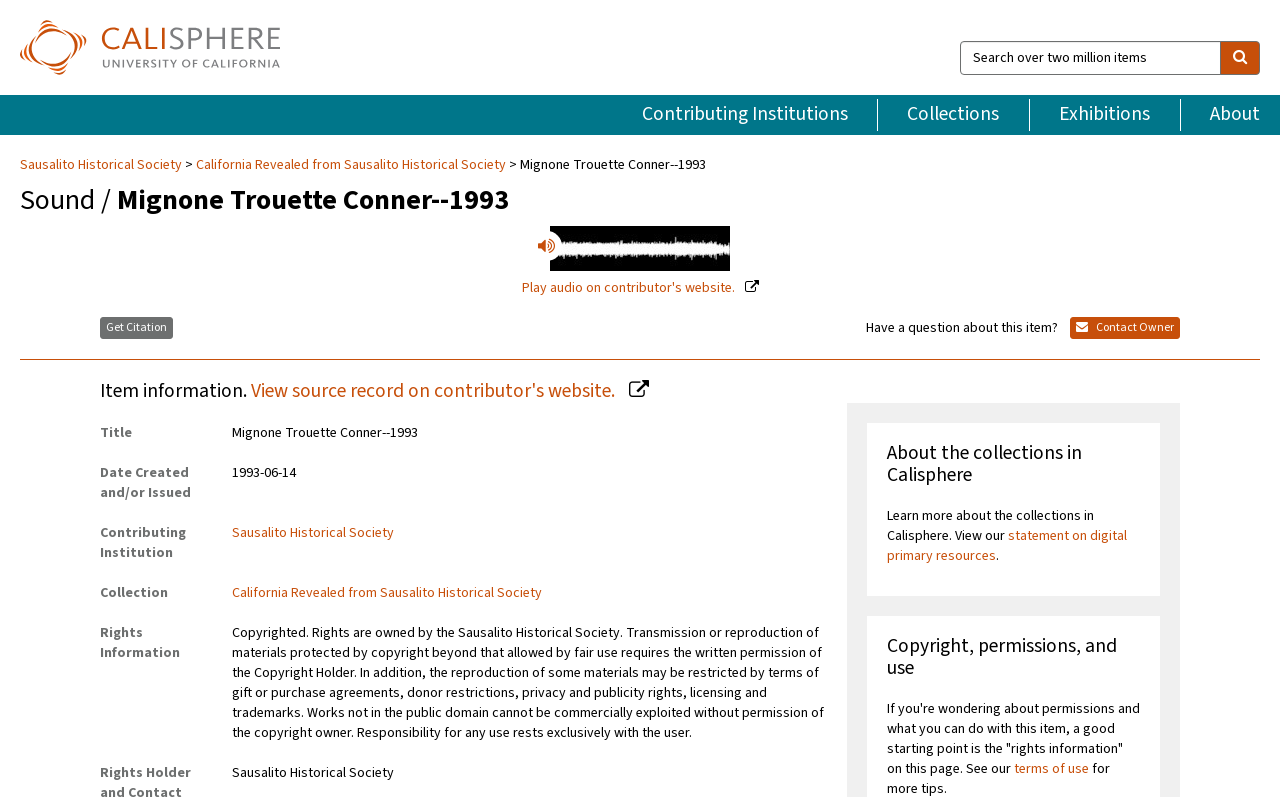What is the name of the contributor institution?
Using the image, provide a detailed and thorough answer to the question.

I found the answer by looking at the 'Contributing Institution' section in the item information table, which is located below the 'Sound / Mignone Trouette Conner--1993' heading. The table has several rows, each with a term and a detail. The term 'Contributing Institution' has a detail that is a link to 'Sausalito Historical Society'.